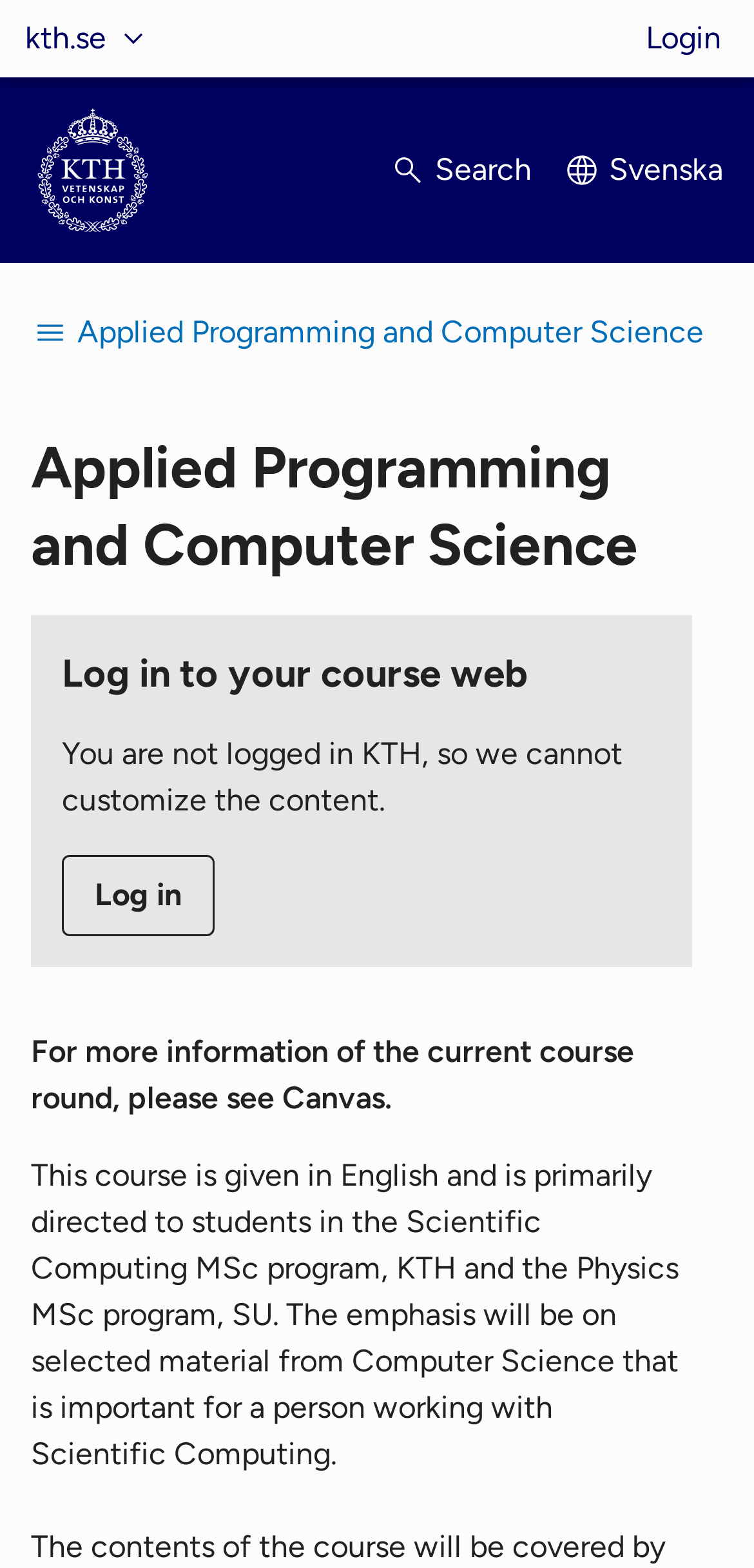What is the primary heading on this webpage?

Applied Programming and Computer Science